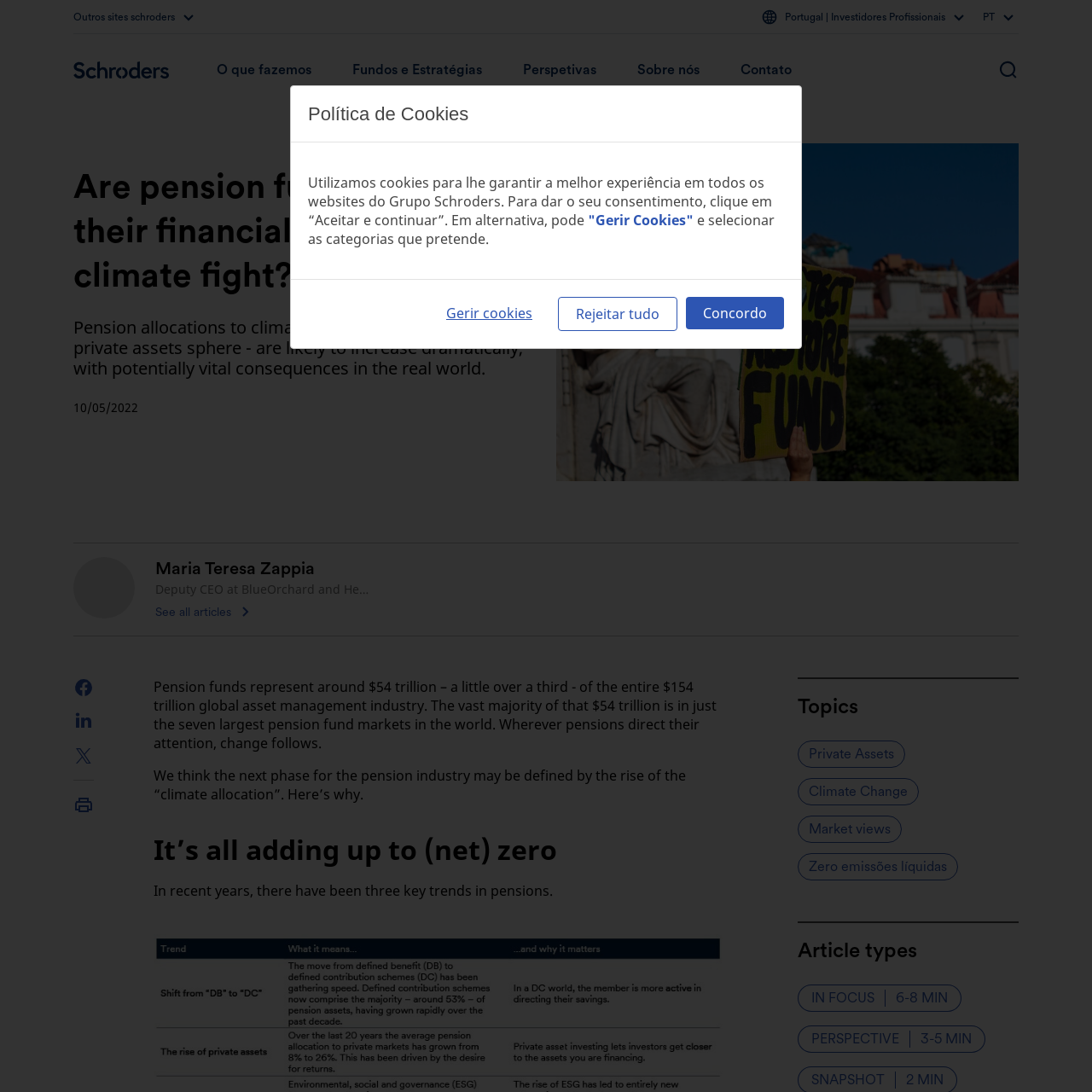Respond concisely with one word or phrase to the following query:
What are the three key trends in pensions mentioned in the article?

Not specified